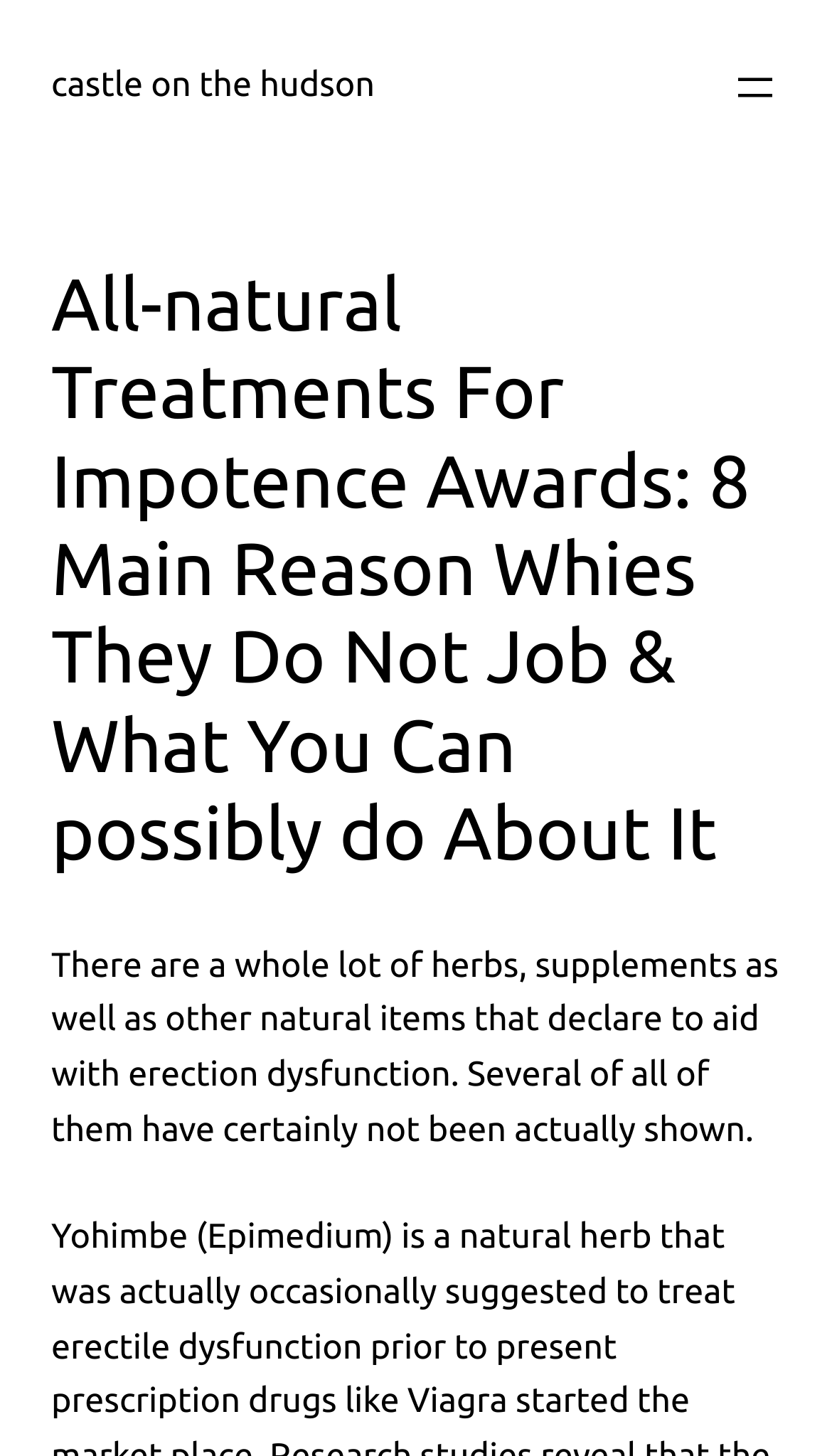Provide the bounding box coordinates of the HTML element this sentence describes: "aria-label="Open menu"". The bounding box coordinates consist of four float numbers between 0 and 1, i.e., [left, top, right, bottom].

[0.877, 0.042, 0.938, 0.077]